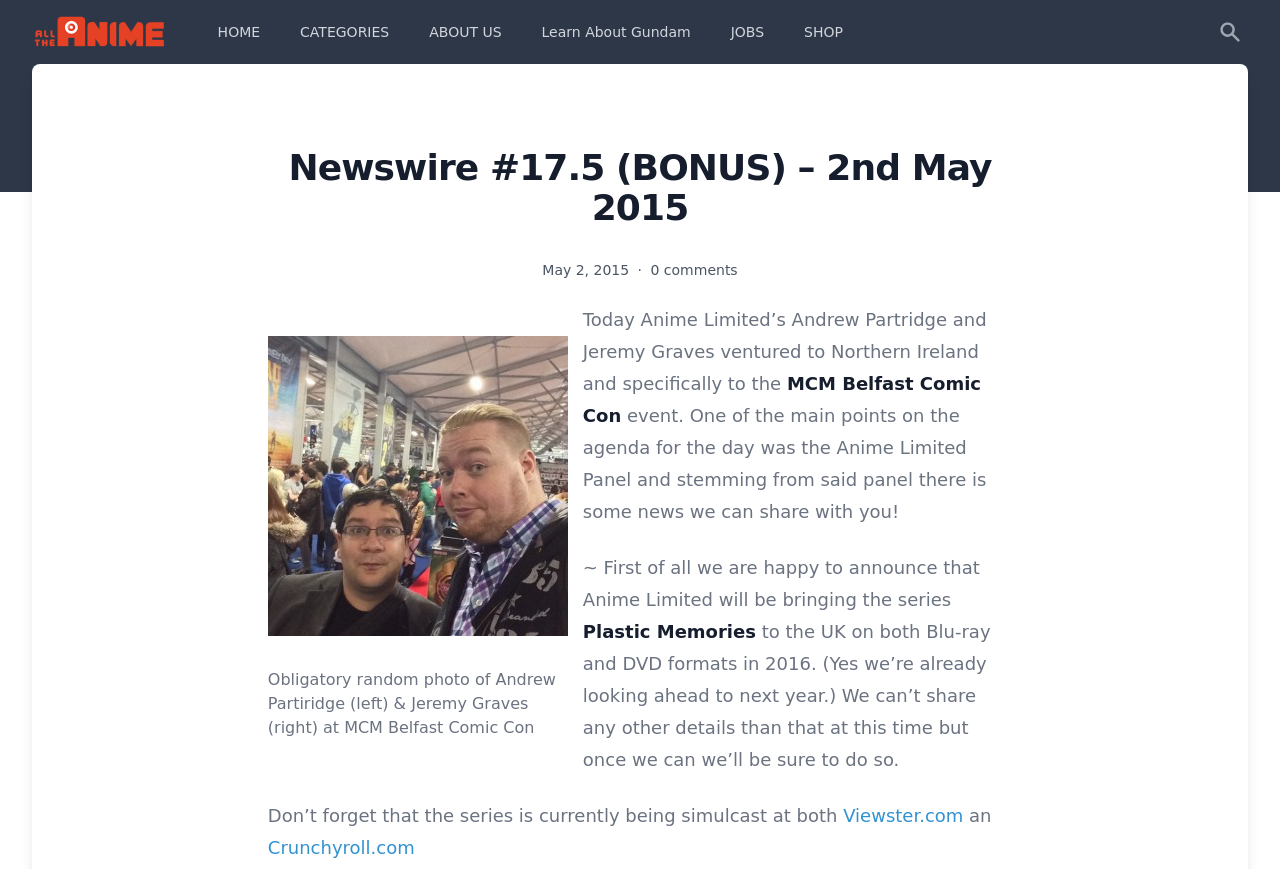Locate and generate the text content of the webpage's heading.

Newswire #17.5 (BONUS) – 2nd May 2015